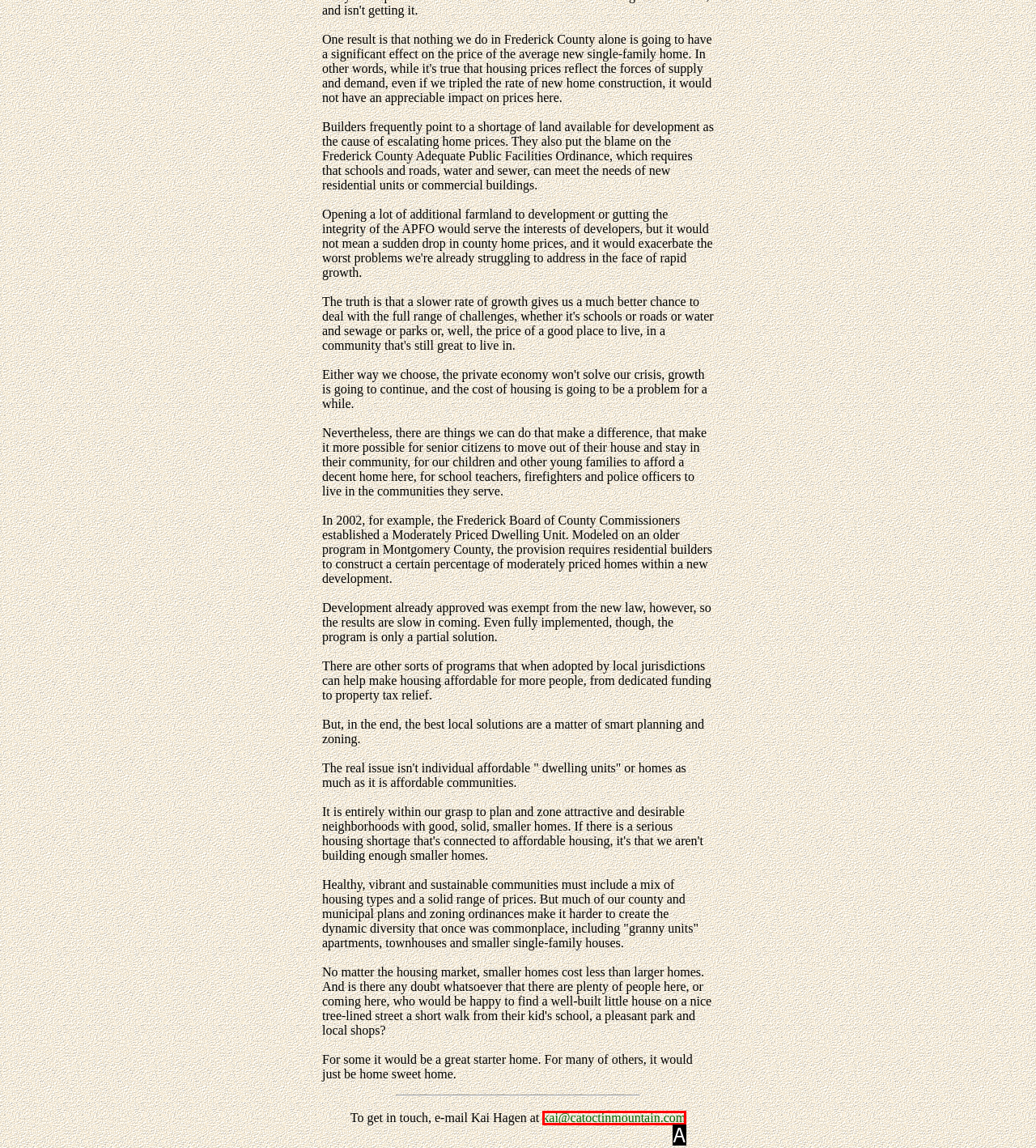Given the description: kai@catoctinmountain.com, select the HTML element that matches it best. Reply with the letter of the chosen option directly.

A